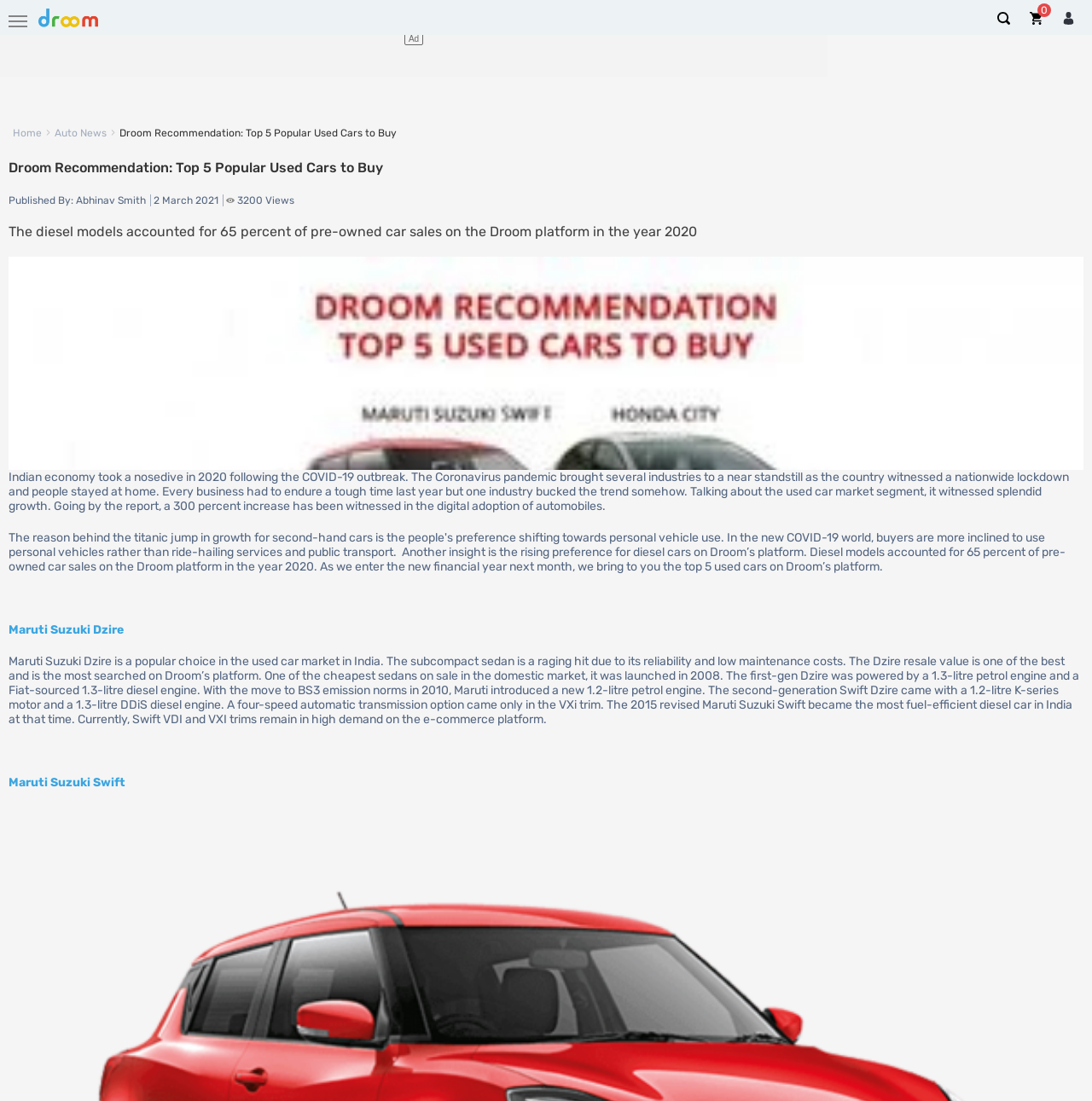Can you specify the bounding box coordinates for the region that should be clicked to fulfill this instruction: "Go to the 'Home' page".

[0.012, 0.115, 0.038, 0.126]